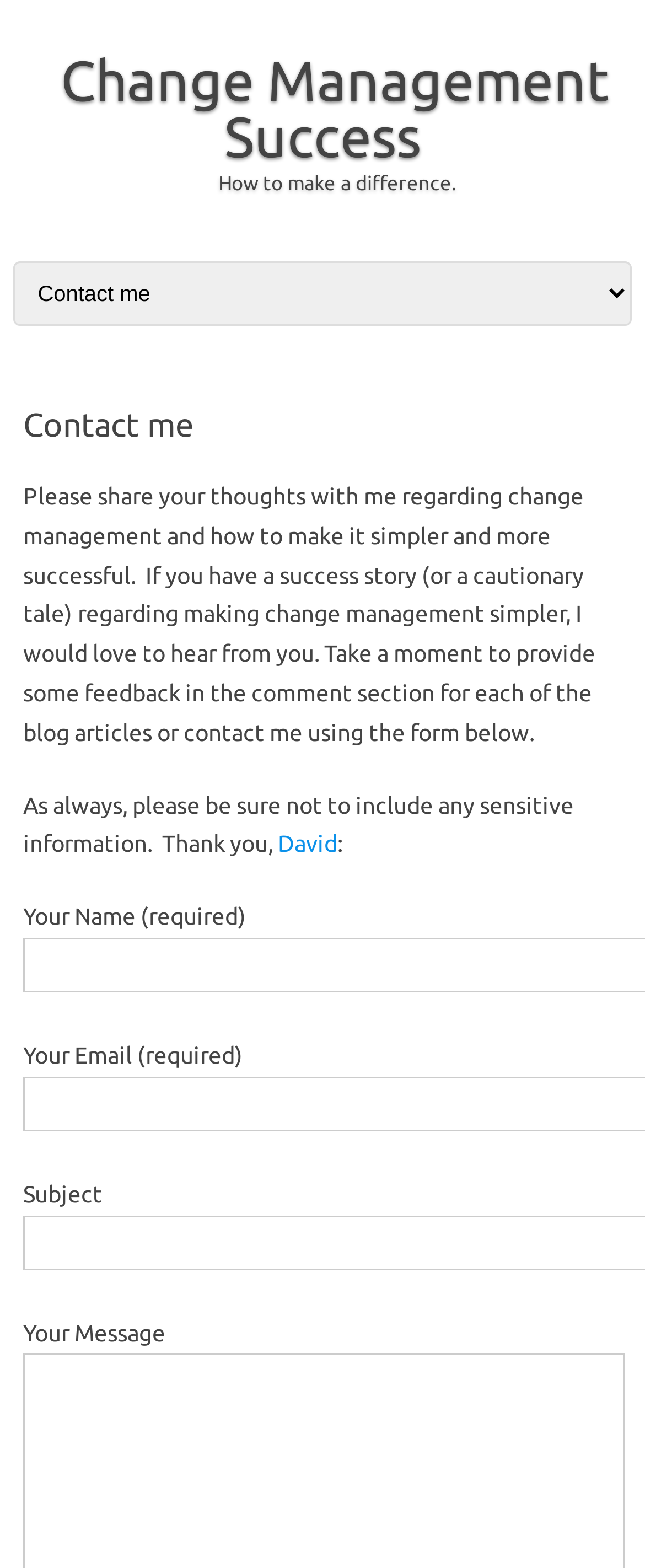Illustrate the webpage thoroughly, mentioning all important details.

This webpage is a contact page focused on change management, with a title "Contact me - Change Management Success" at the top. Below the title, there is a prominent link "Change Management Success" that takes up most of the width of the page. 

Underneath the link, there is a brief phrase "How to make a difference." in the middle of the page. To the left of this phrase, there is a "Skip to content" link. 

On the top-right corner, there is a combobox with a header "Contact me". Below the header, there is a lengthy paragraph that invites users to share their thoughts on change management and provide feedback. The paragraph is followed by a note reminding users not to include sensitive information. 

Next to the note, there is a link "David" with a colon beside it. Below this, there is a contact form with four fields: "Your Name (required)", "Your Email (required)", "Subject", and "Your Message". Each field has a brief label describing what information to enter.